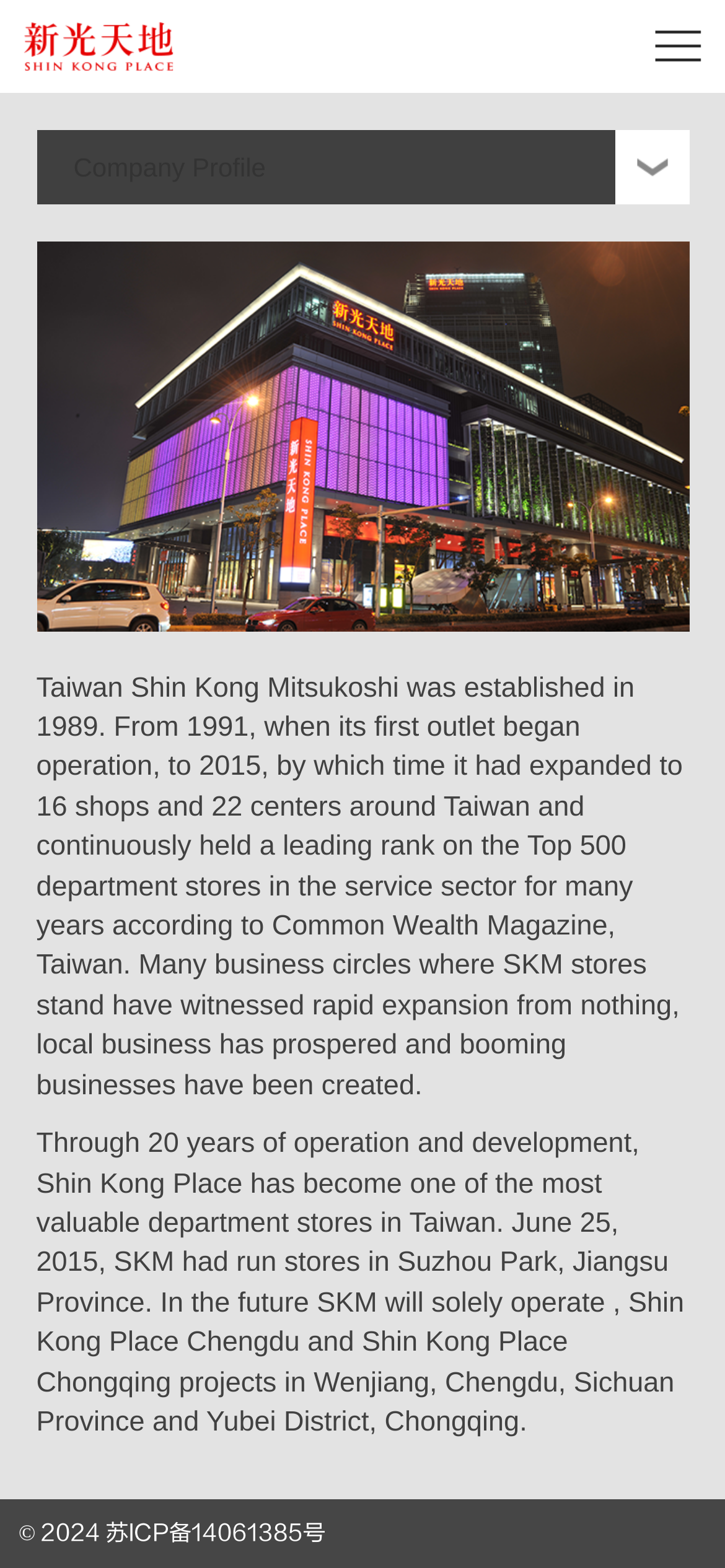Analyze and describe the webpage in a detailed narrative.

The webpage is the official website of Shin Kong Place, a department store chain. At the top left corner, there is a logo image with a red color scheme. On the top right corner, there is an icon switch link. Below the logo, there are several links to different sections of the website, including Company Profile, Company Milestones, Corporate Spirit and Values, Products and Services, Culture and Activities, Corporate Social Responsibility, and Vision. These links are aligned vertically and take up a significant portion of the left side of the page.

On the right side of the page, there is a large image that spans almost the entire width of the page. Below this image, there are two blocks of text that provide information about the history and development of Shin Kong Mitsukoshi, including its establishment in 1989, its expansion to 16 shops and 22 centers around Taiwan, and its entry into the Chinese market. The text also mentions the company's achievements and future plans.

At the very bottom of the page, there is a copyright notice with a registration number.